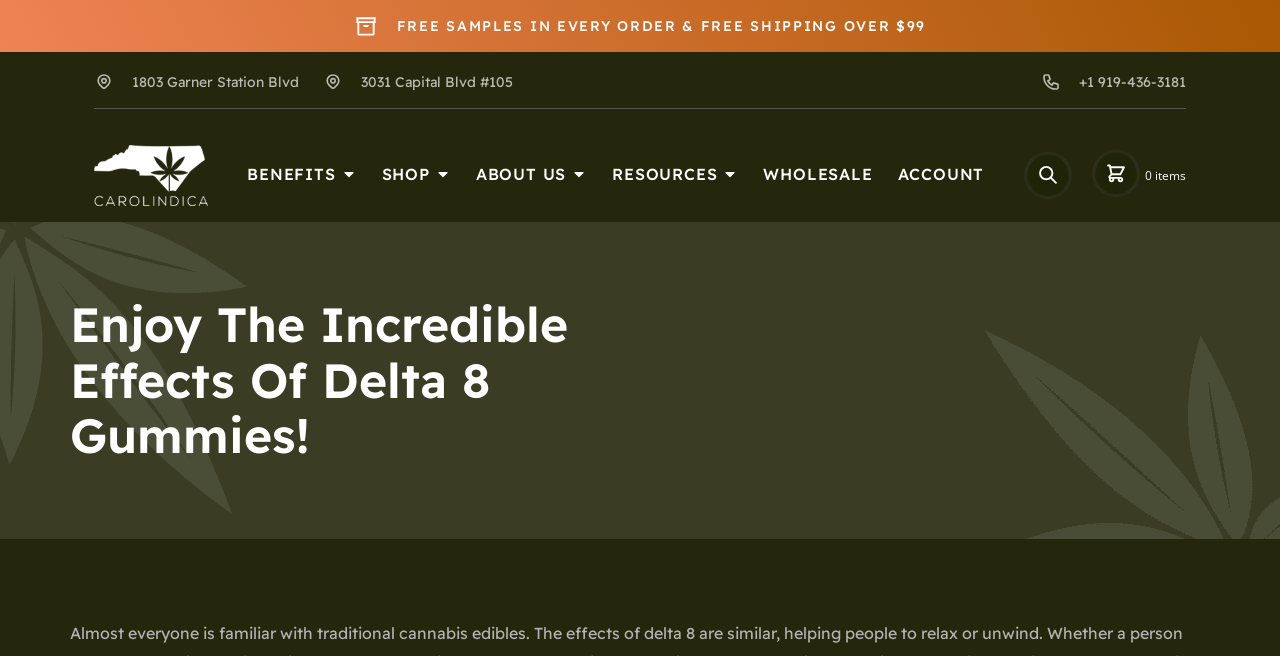Please use the details from the image to answer the following question comprehensively:
What is the main topic of the webpage?

I inferred the main topic of the webpage by looking at the heading element with the text 'Enjoy The Incredible Effects Of Delta 8 Gummies!' which is located at the top center of the webpage, and also by considering the overall structure and content of the webpage.